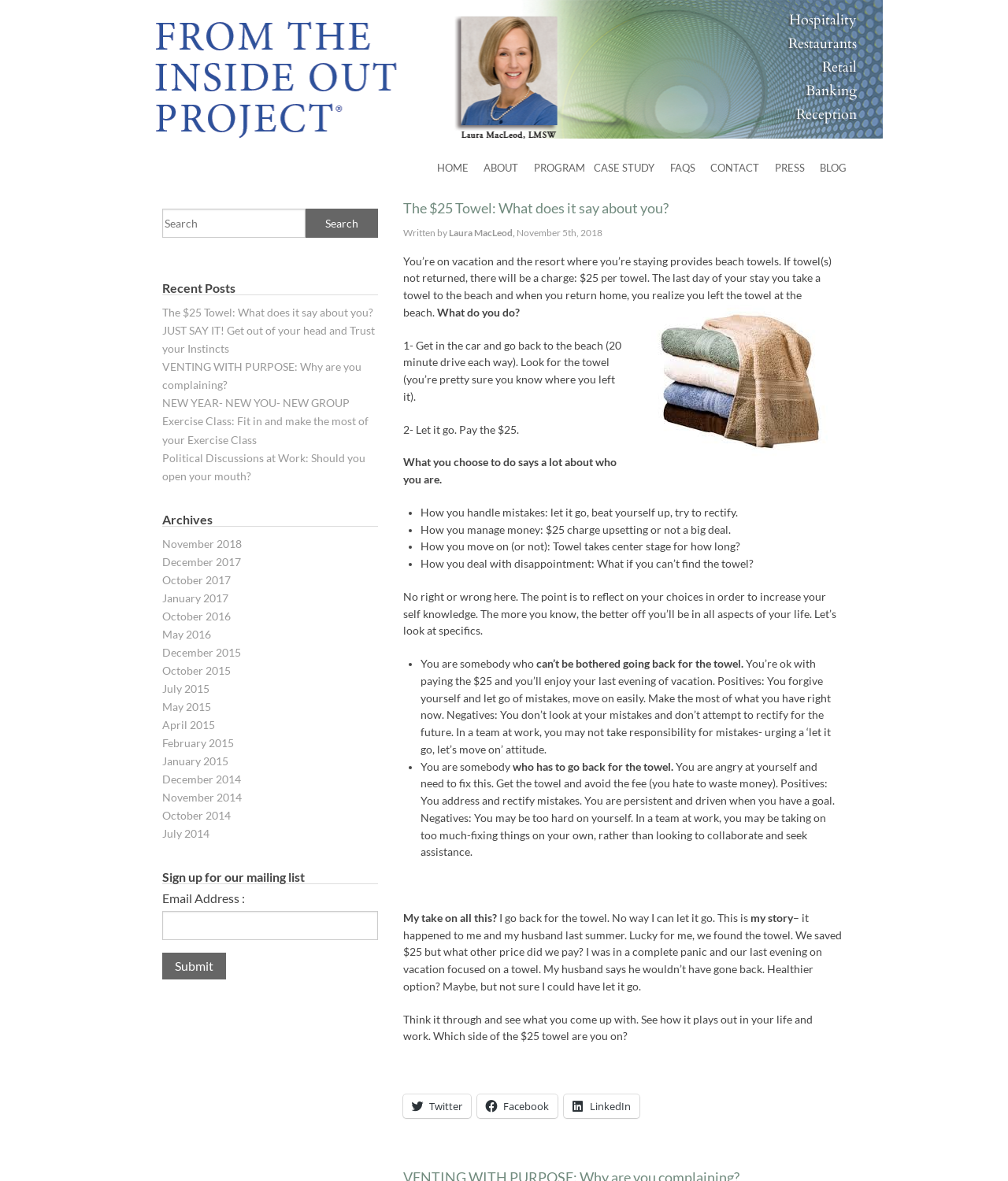Pinpoint the bounding box coordinates of the area that should be clicked to complete the following instruction: "Read the 'The $25 Towel: What does it say about you?' article". The coordinates must be given as four float numbers between 0 and 1, i.e., [left, top, right, bottom].

[0.4, 0.166, 0.836, 0.201]